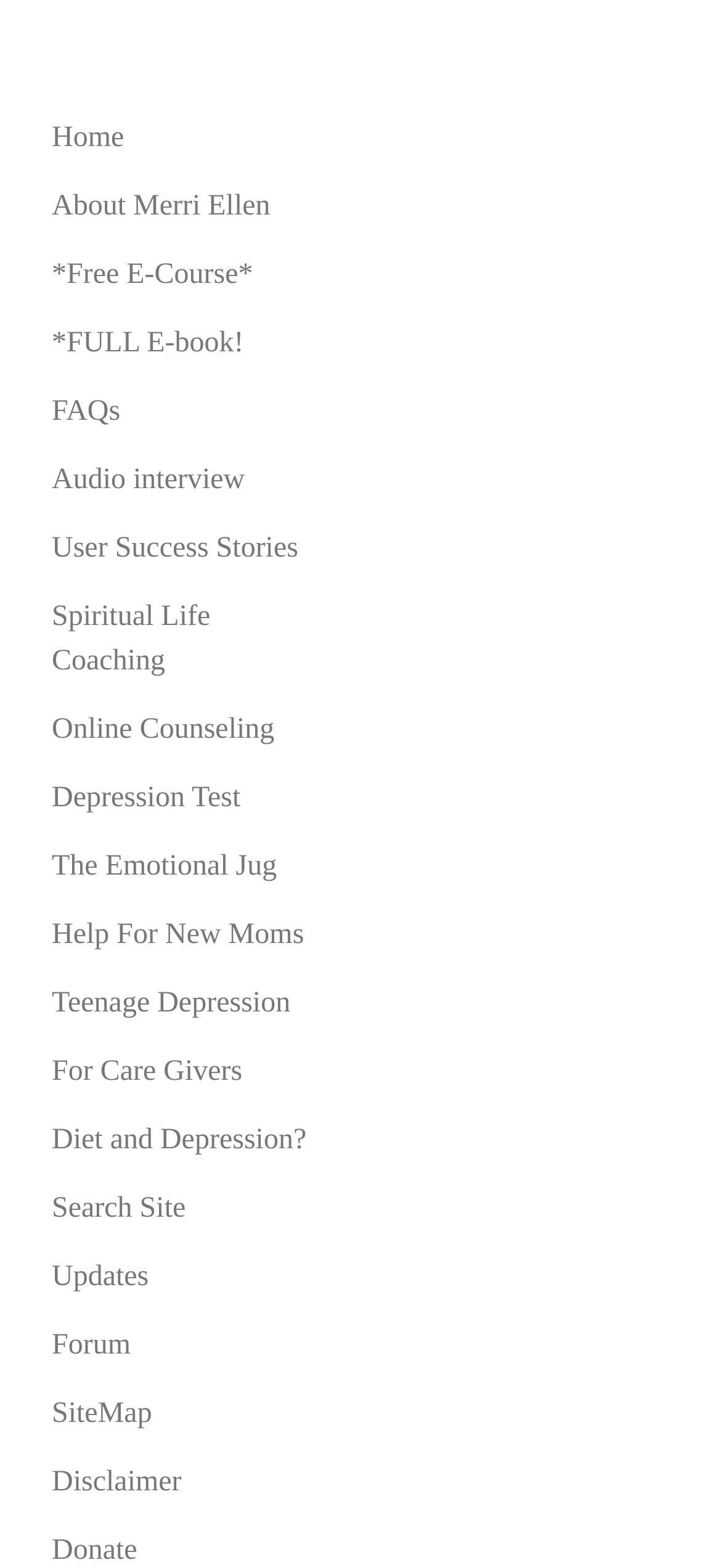Refer to the element description Search Site and identify the corresponding bounding box in the screenshot. Format the coordinates as (top-left x, top-left y, bottom-right x, bottom-right y) with values in the range of 0 to 1.

[0.046, 0.751, 0.482, 0.791]